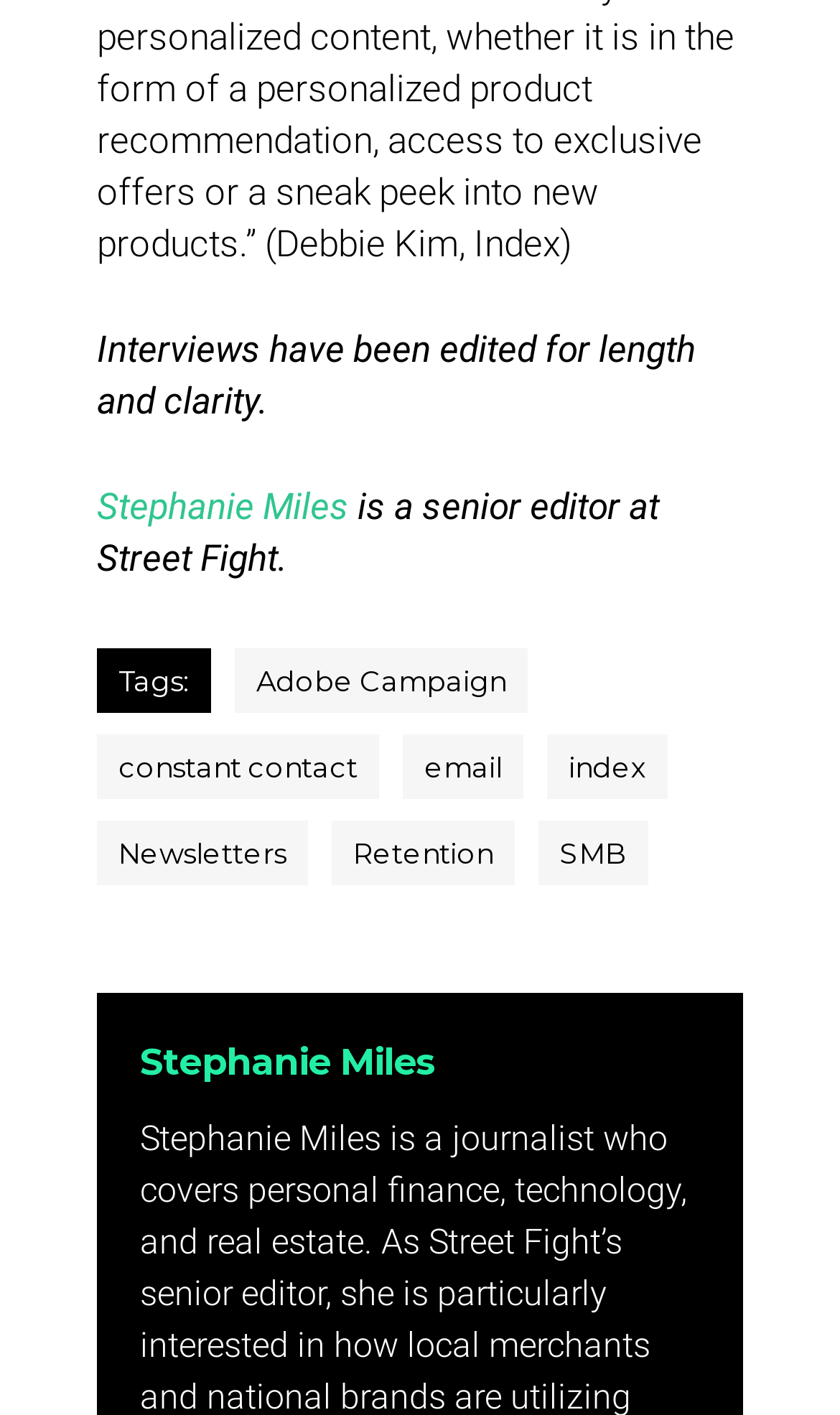Please provide a detailed answer to the question below by examining the image:
What is the profession of Stephanie Miles?

Based on the text 'Stephanie Miles is a senior editor at Street Fight.', we can infer that Stephanie Miles is a senior editor.